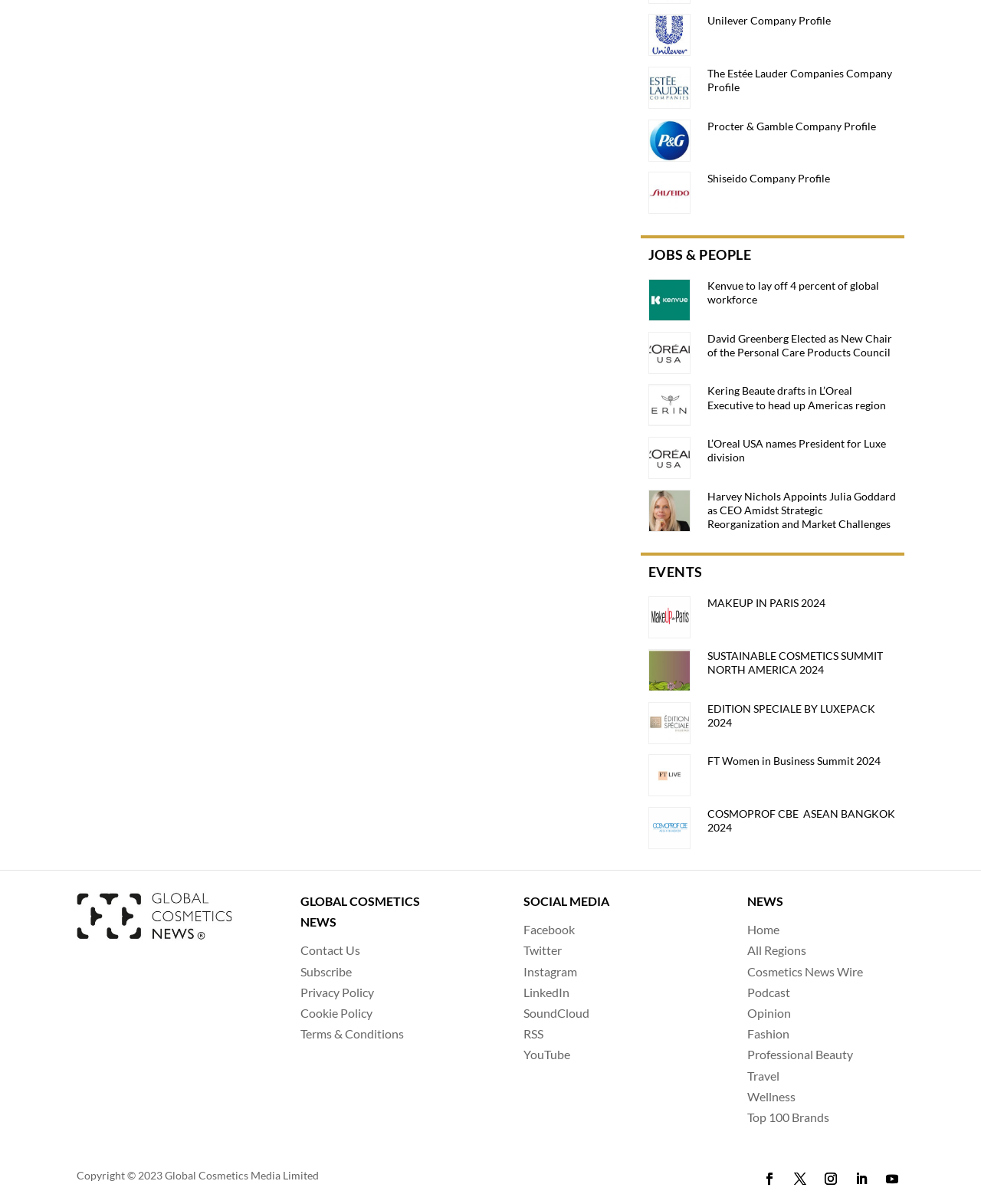Could you indicate the bounding box coordinates of the region to click in order to complete this instruction: "Read news about Kenvue laying off 4 percent of global workforce".

[0.721, 0.232, 0.896, 0.254]